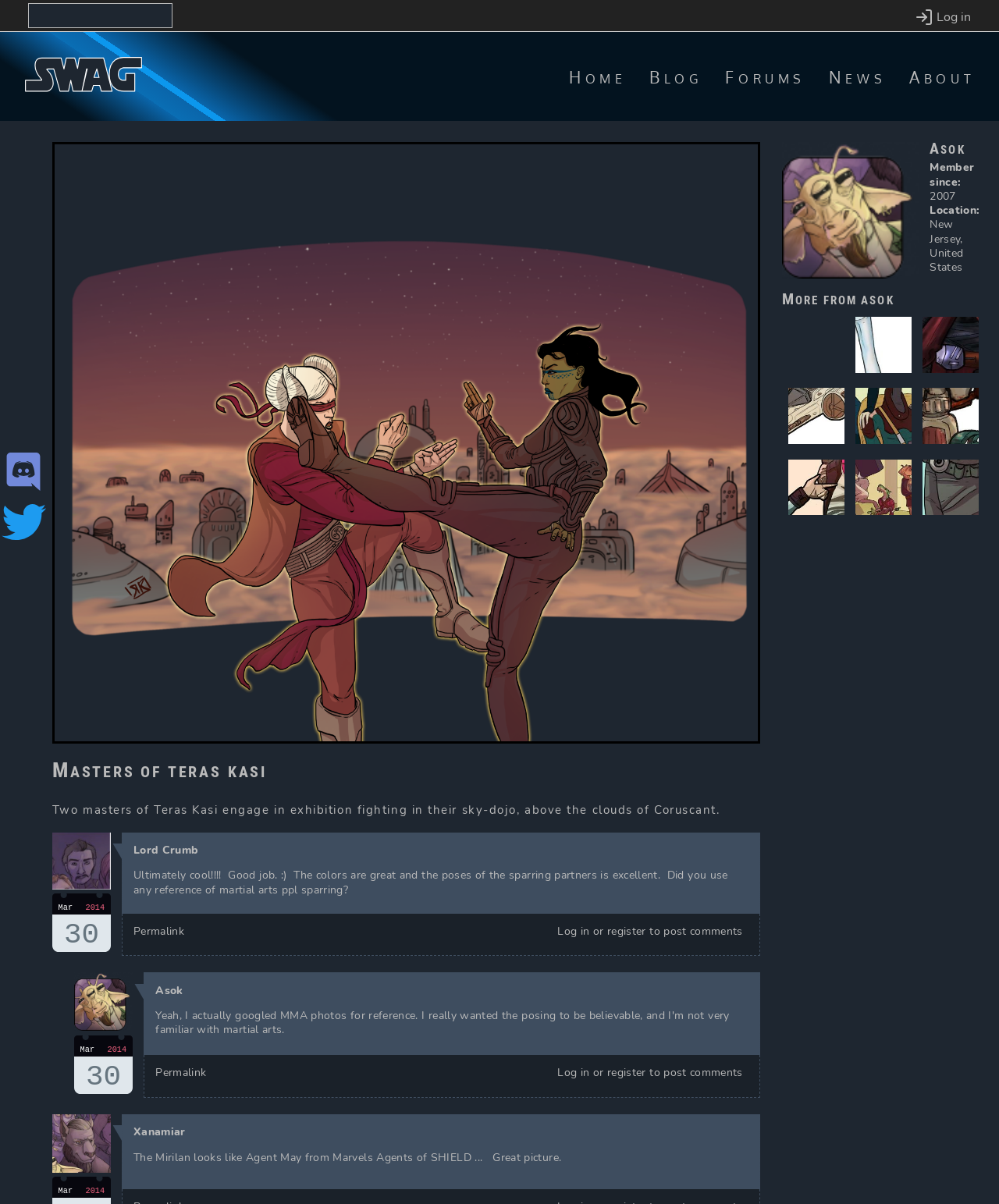Given the element description, predict the bounding box coordinates in the format (top-left x, top-left y, bottom-right x, bottom-right y), using floating point numbers between 0 and 1: alt="Profile picture for user Asok"

[0.783, 0.222, 0.92, 0.235]